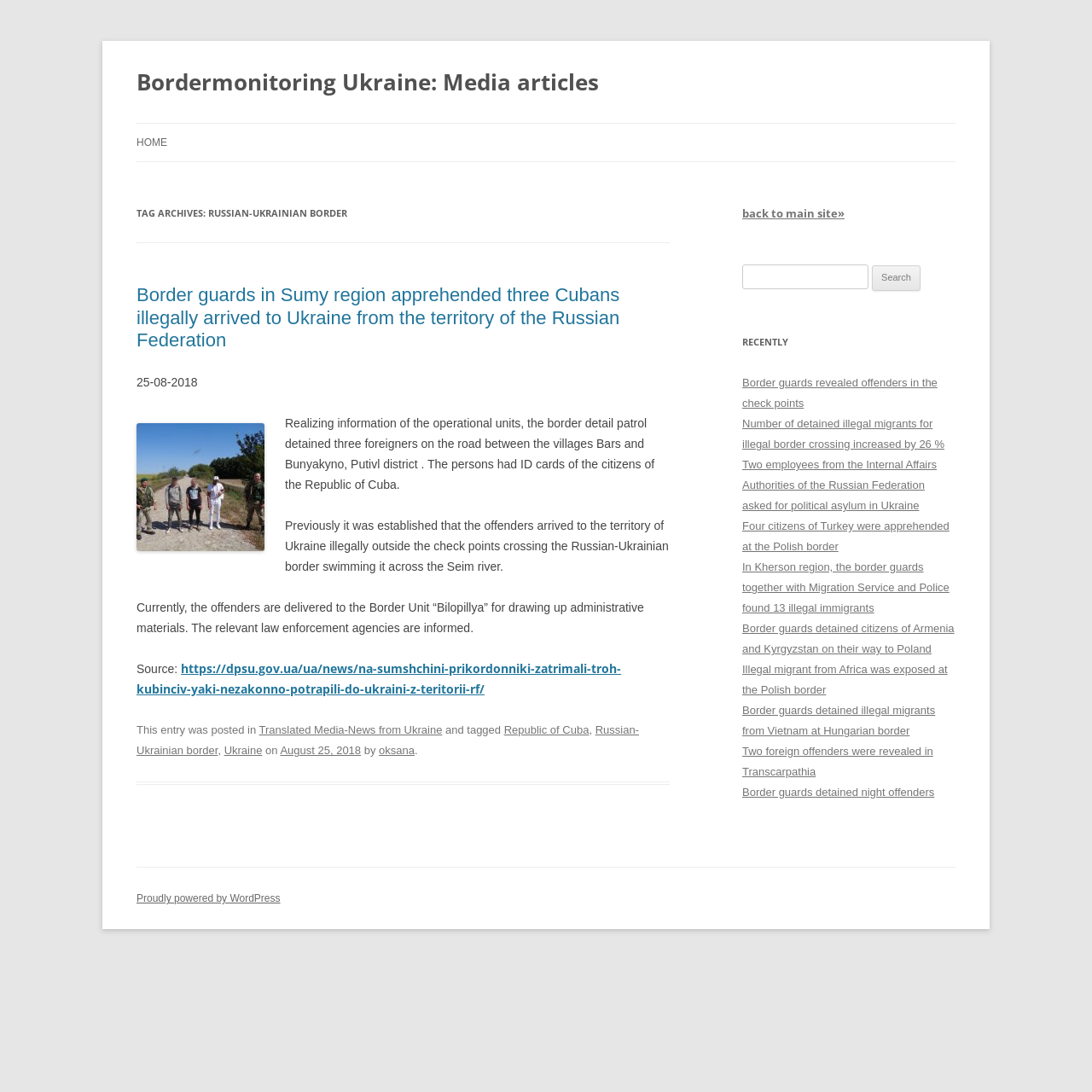What is the date of the article?
Examine the image and provide an in-depth answer to the question.

I found the date of the article by looking at the StaticText element '25-08-2018' which is located below the heading of the article.